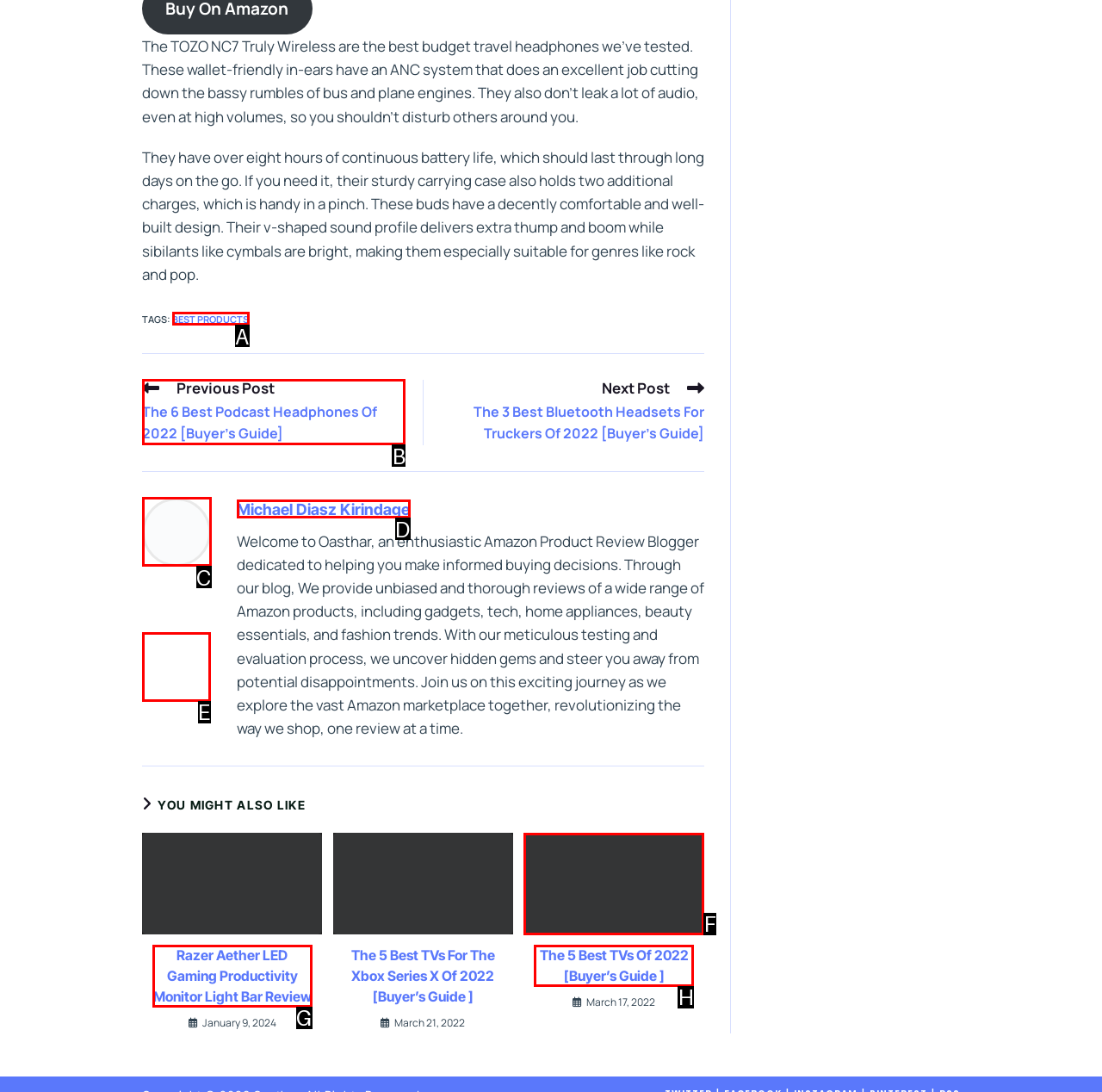Determine the correct UI element to click for this instruction: Explore the blog posts of Michael Diasz Kirindage. Respond with the letter of the chosen element.

E